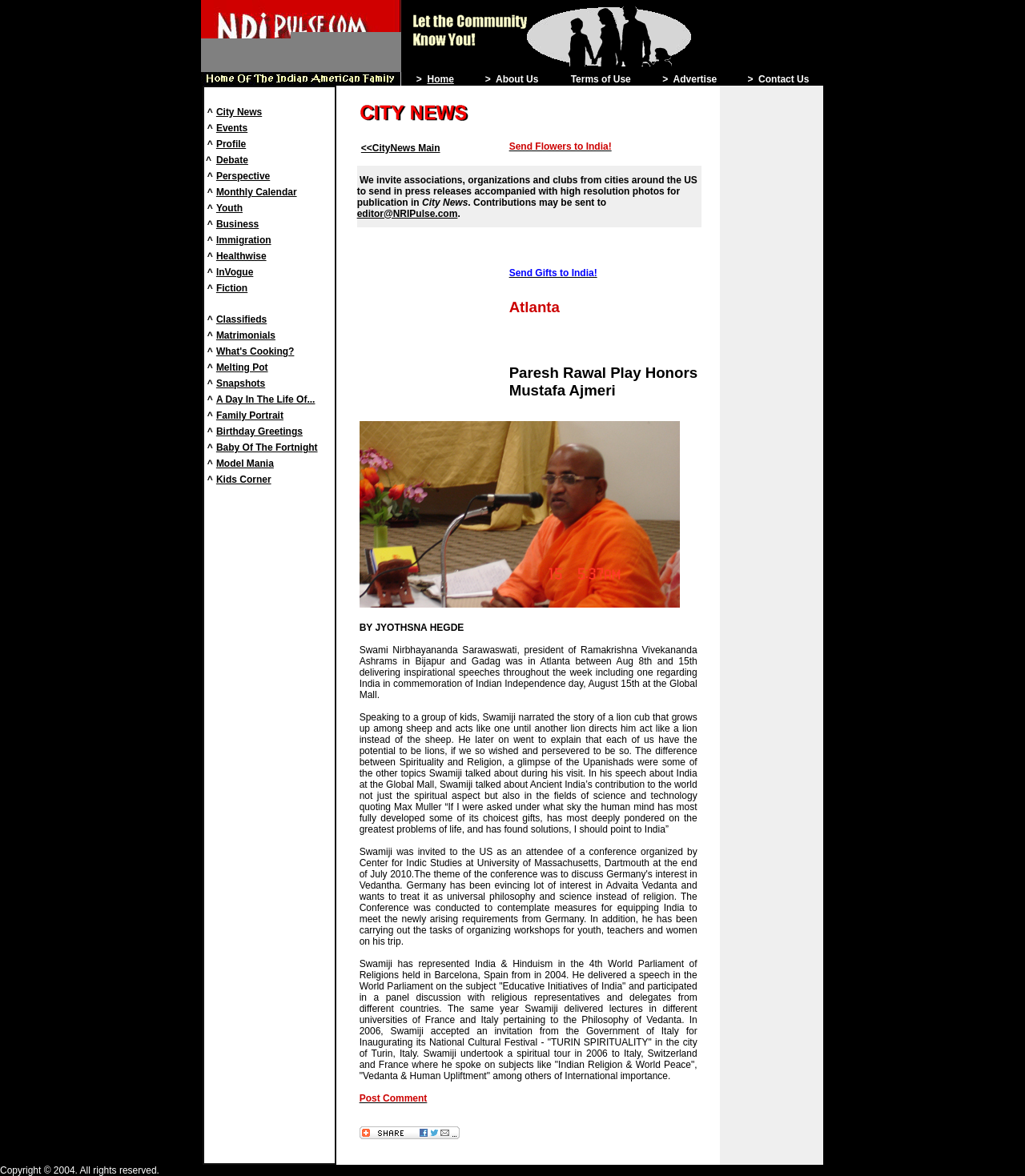Locate the bounding box coordinates of the clickable region necessary to complete the following instruction: "Go to the About Us page". Provide the coordinates in the format of four float numbers between 0 and 1, i.e., [left, top, right, bottom].

[0.457, 0.061, 0.541, 0.073]